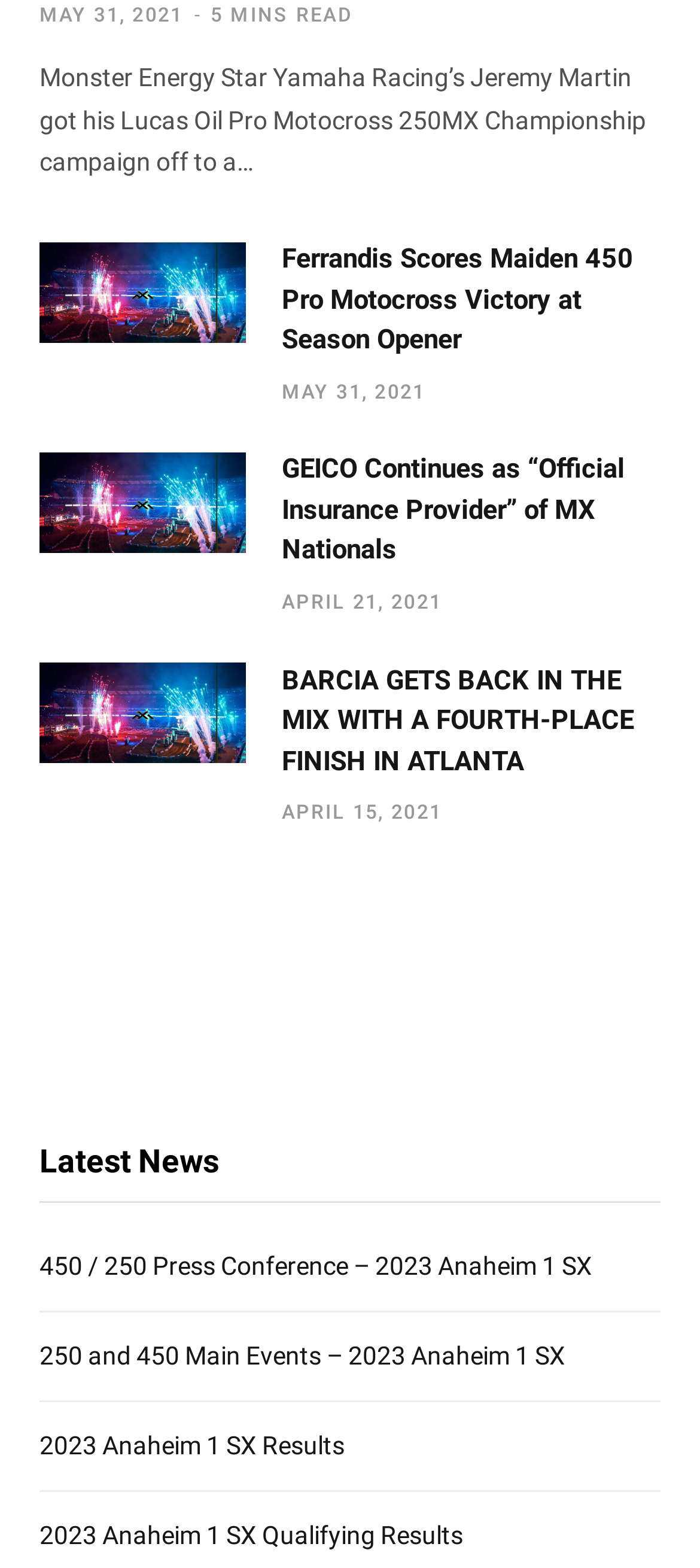Please predict the bounding box coordinates of the element's region where a click is necessary to complete the following instruction: "View the article about Ferrandis Scores Maiden 450 Pro Motocross Victory". The coordinates should be represented by four float numbers between 0 and 1, i.e., [left, top, right, bottom].

[0.403, 0.152, 0.944, 0.23]